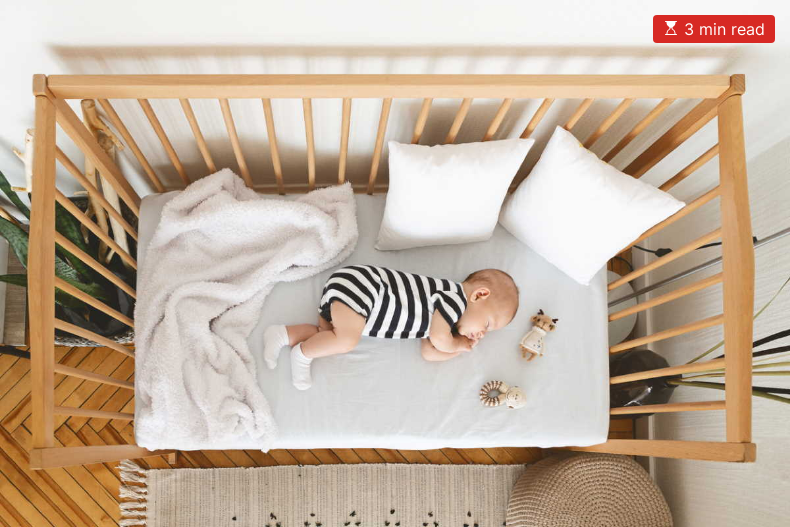How many plush pillows are in the image?
Answer the question using a single word or phrase, according to the image.

Two